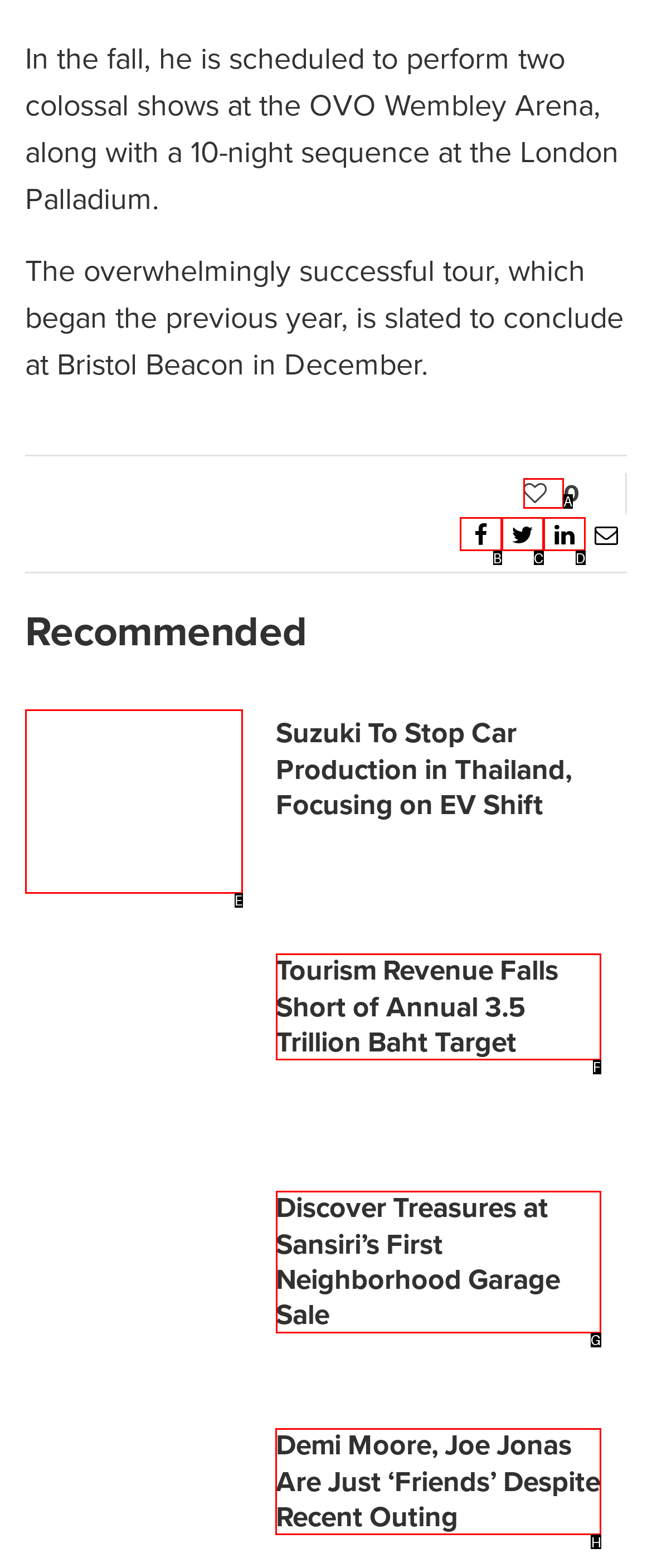Select the letter of the UI element that matches this task: Read about Demi Moore and Joe Jonas being just friends
Provide the answer as the letter of the correct choice.

H